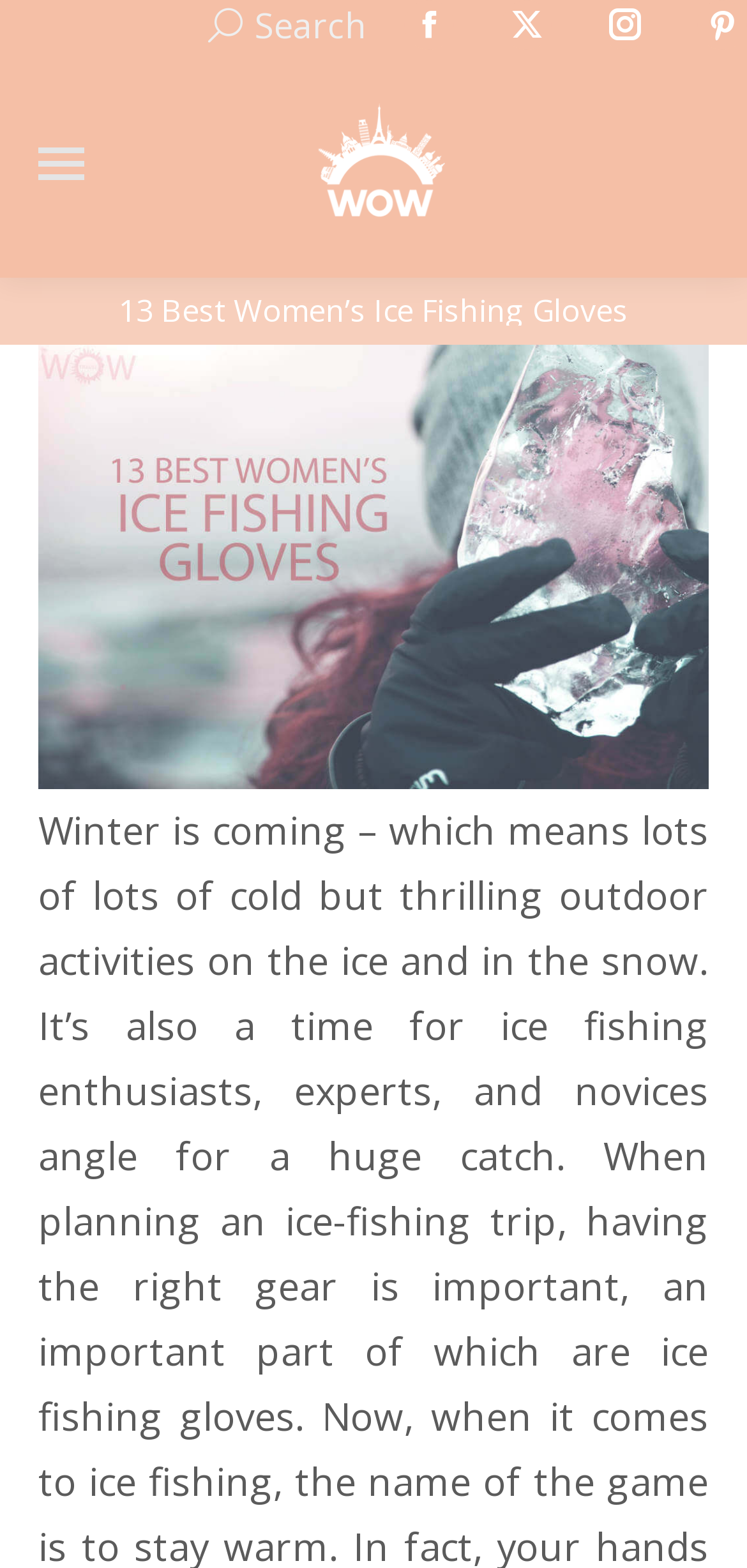Is there a search function on the webpage?
Refer to the image and give a detailed answer to the question.

I found a search function by looking at the input field with the text 'Search:' and a magnifying glass icon, which is located at the top of the webpage.